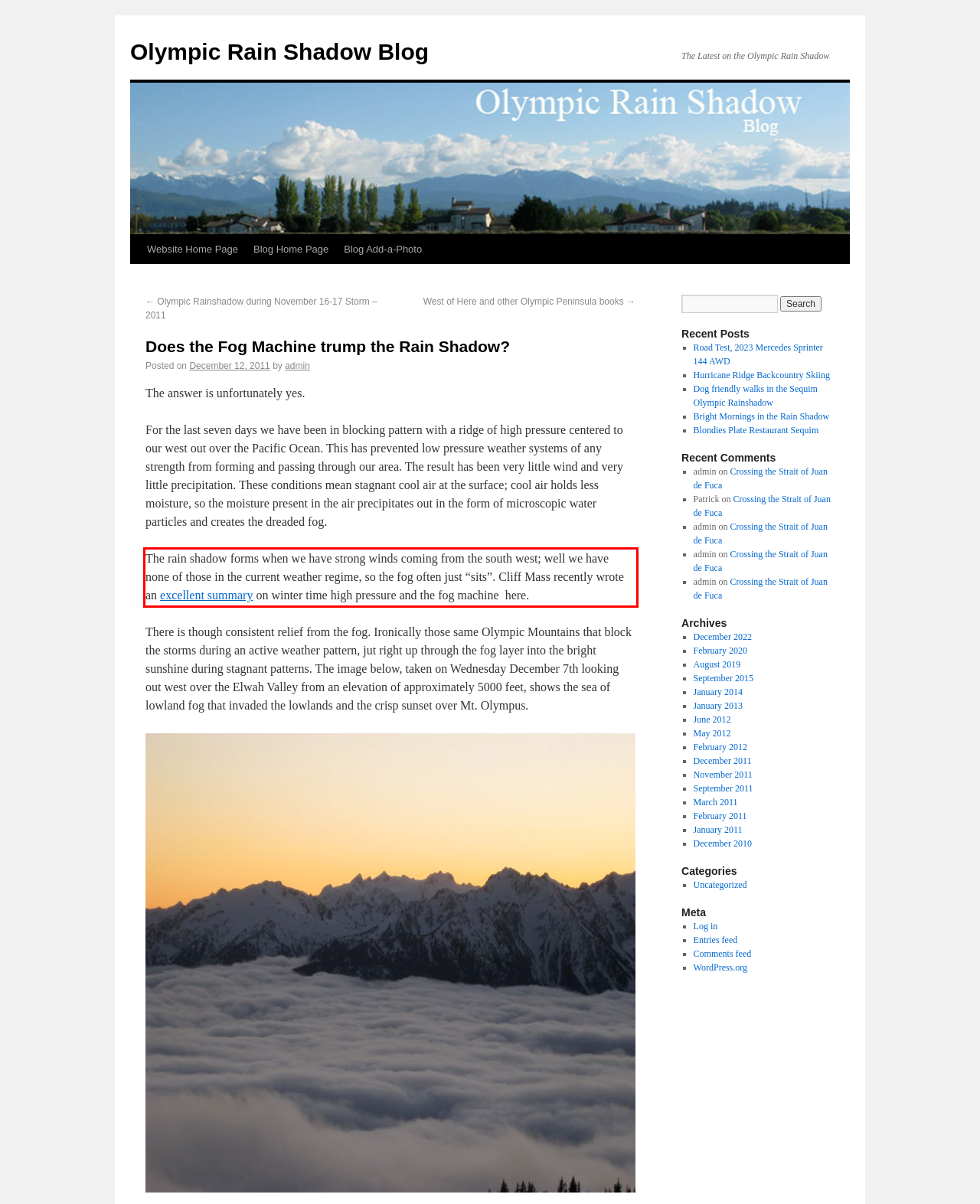From the screenshot of the webpage, locate the red bounding box and extract the text contained within that area.

The rain shadow forms when we have strong winds coming from the south west; well we have none of those in the current weather regime, so the fog often just “sits”. Cliff Mass recently wrote an excellent summary on winter time high pressure and the fog machine here.